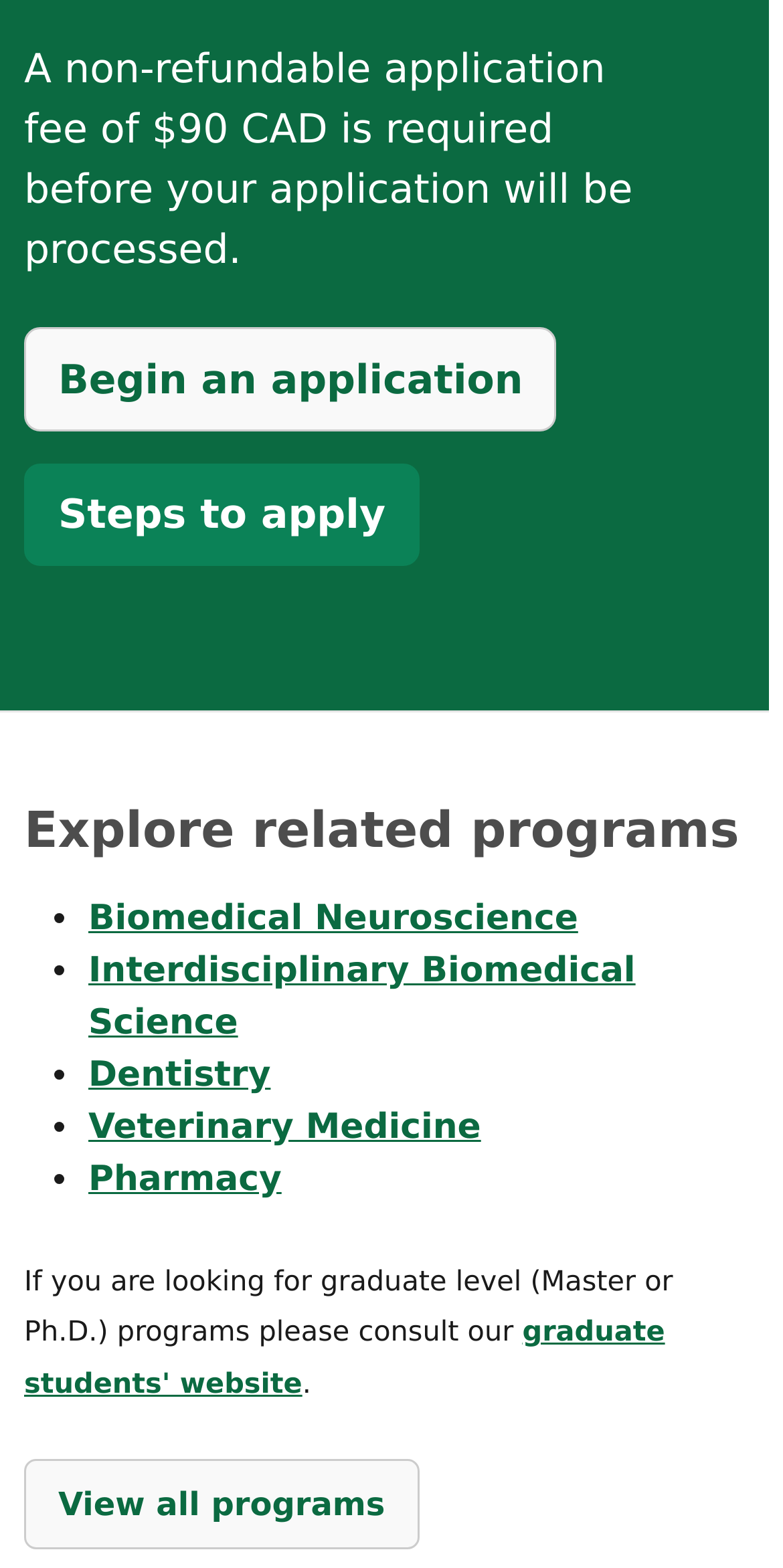How many related programs are listed?
Using the image, give a concise answer in the form of a single word or short phrase.

5